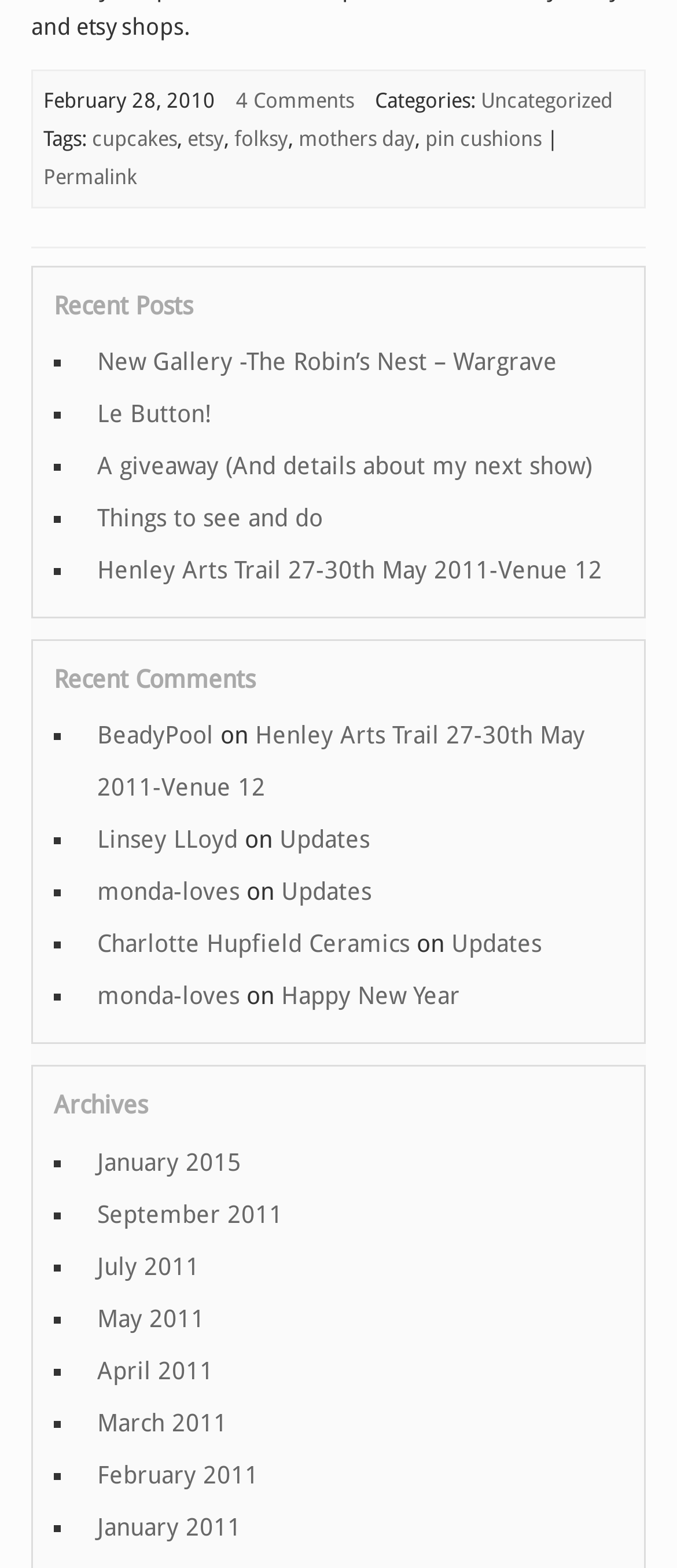Based on the element description "Happy New Year", predict the bounding box coordinates of the UI element.

[0.415, 0.626, 0.679, 0.644]